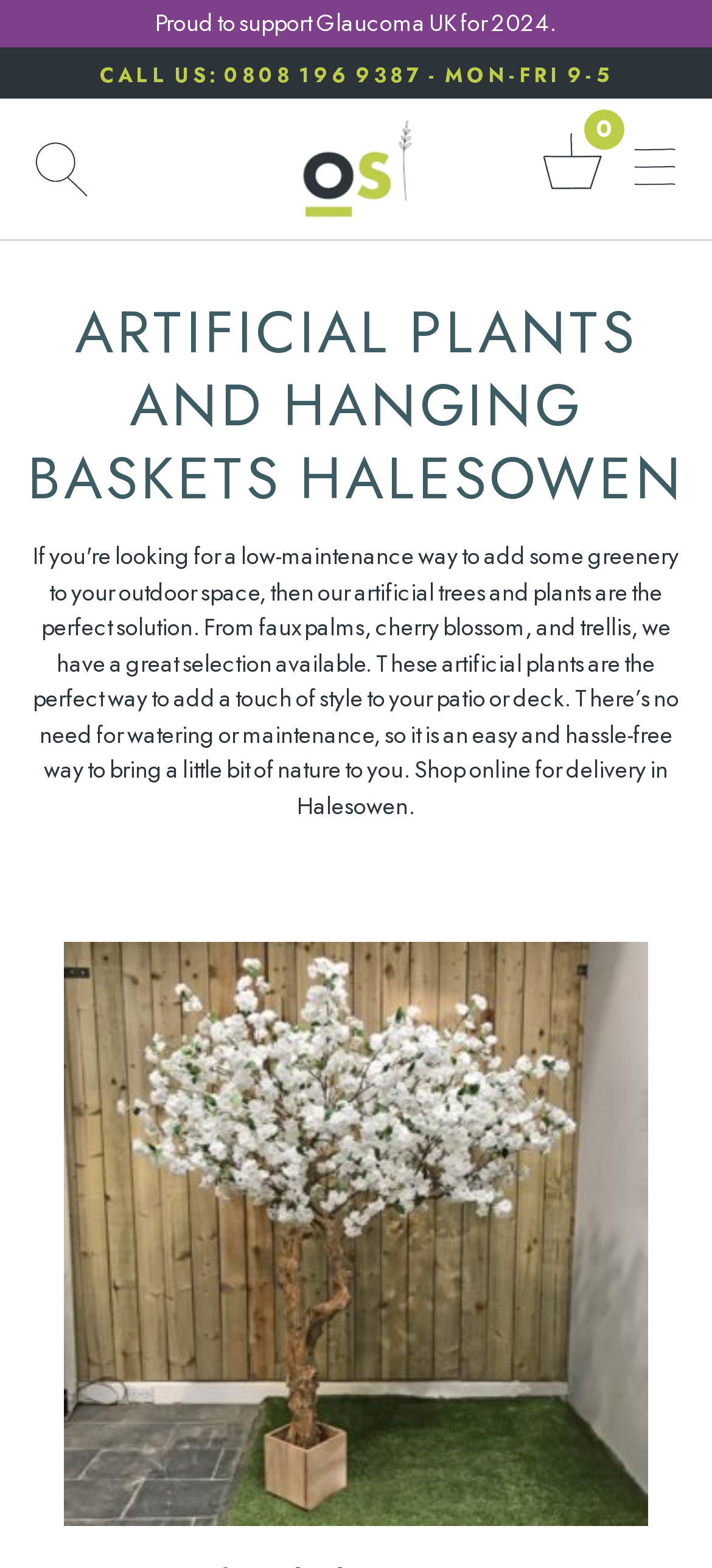Please provide a one-word or short phrase answer to the question:
Is there a search function on this website?

Yes